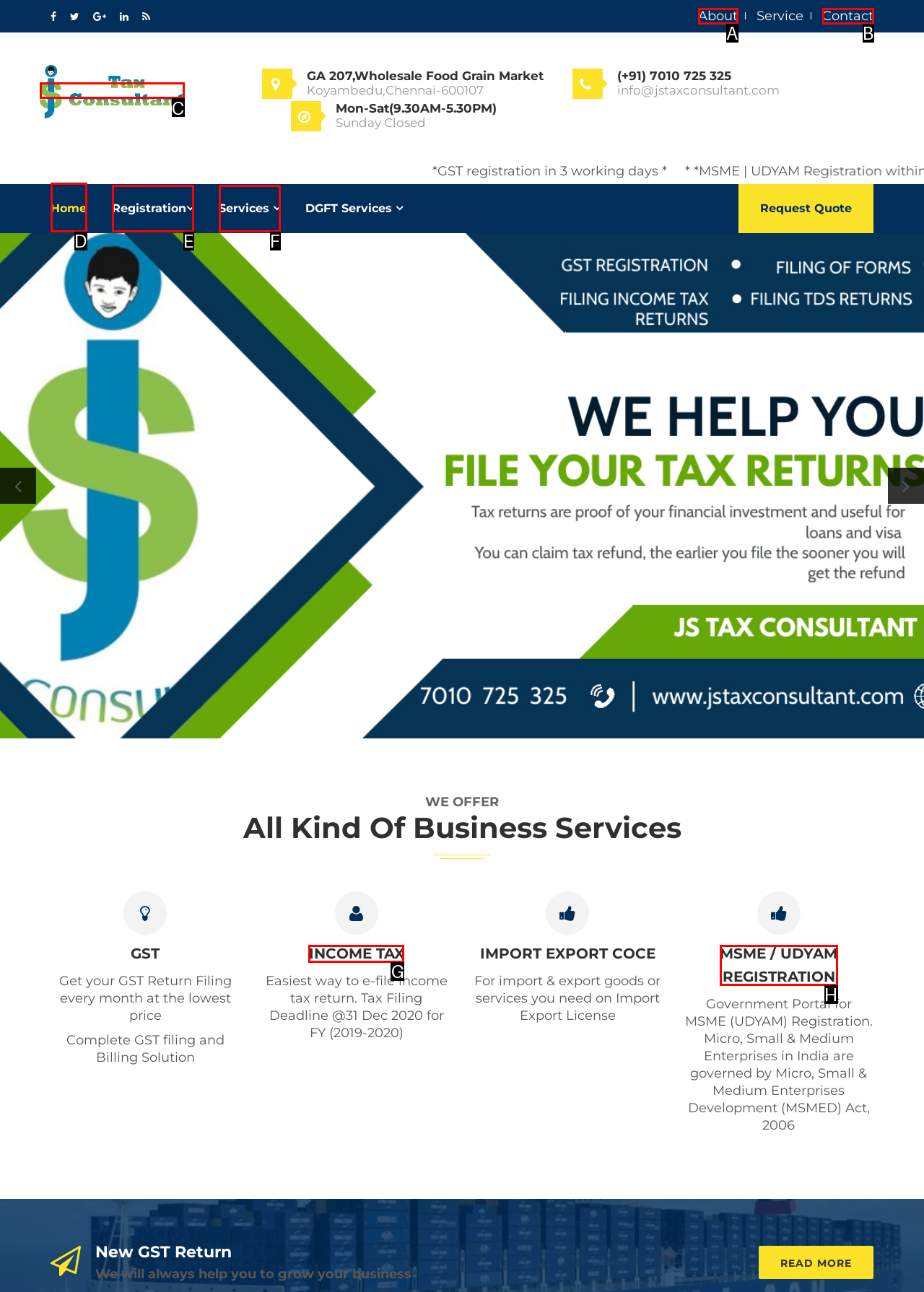With the description: alt="Js Tax Consultant", find the option that corresponds most closely and answer with its letter directly.

C